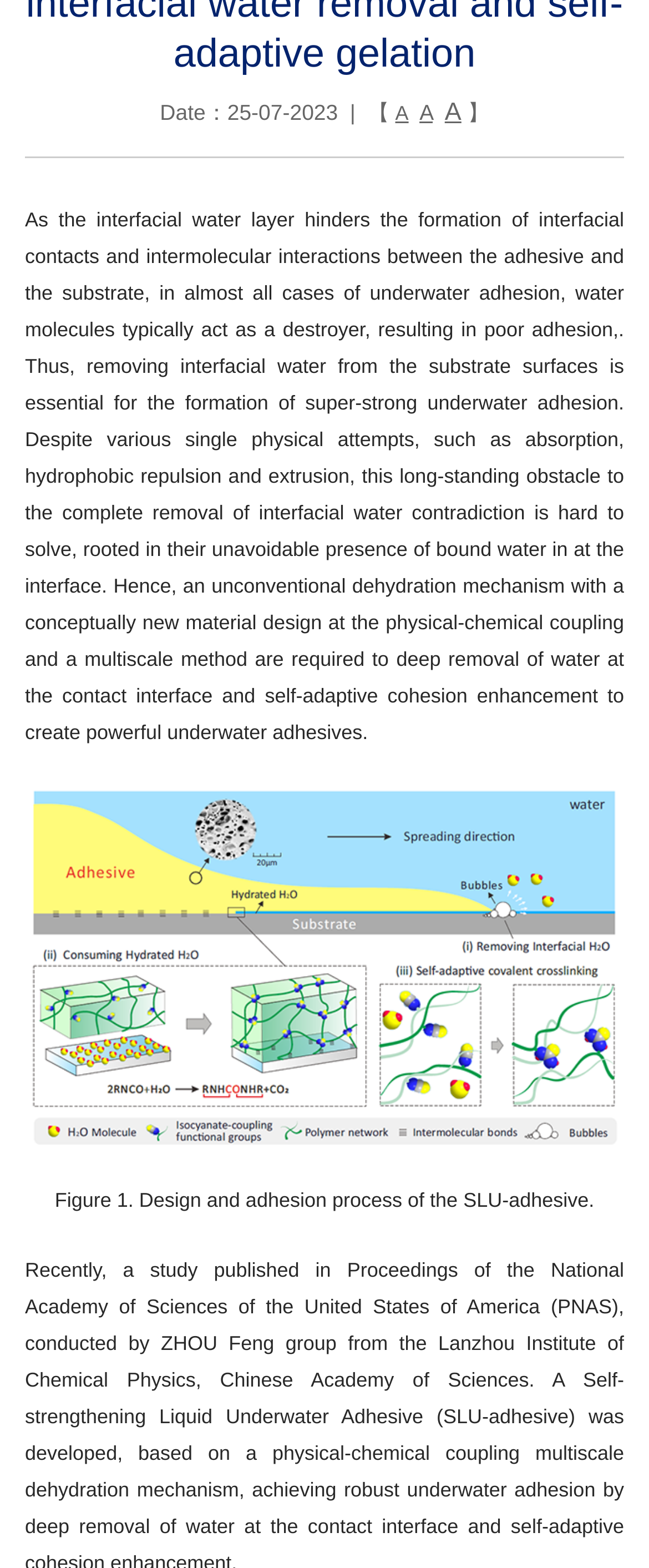Locate the UI element described by A and provide its bounding box coordinates. Use the format (top-left x, top-left y, bottom-right x, bottom-right y) with all values as floating point numbers between 0 and 1.

[0.646, 0.064, 0.667, 0.08]